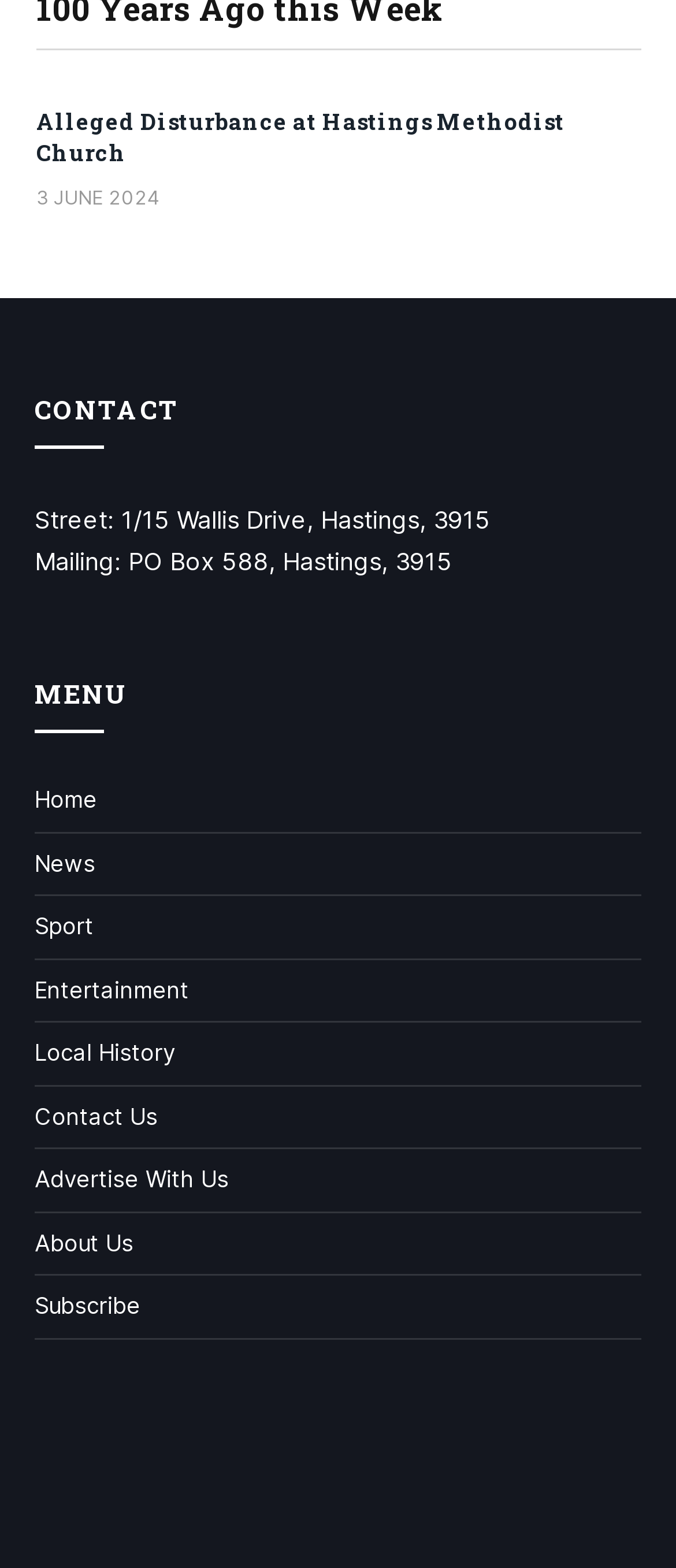Please identify the bounding box coordinates of the area I need to click to accomplish the following instruction: "subscribe to the newsletter".

[0.051, 0.824, 0.208, 0.842]